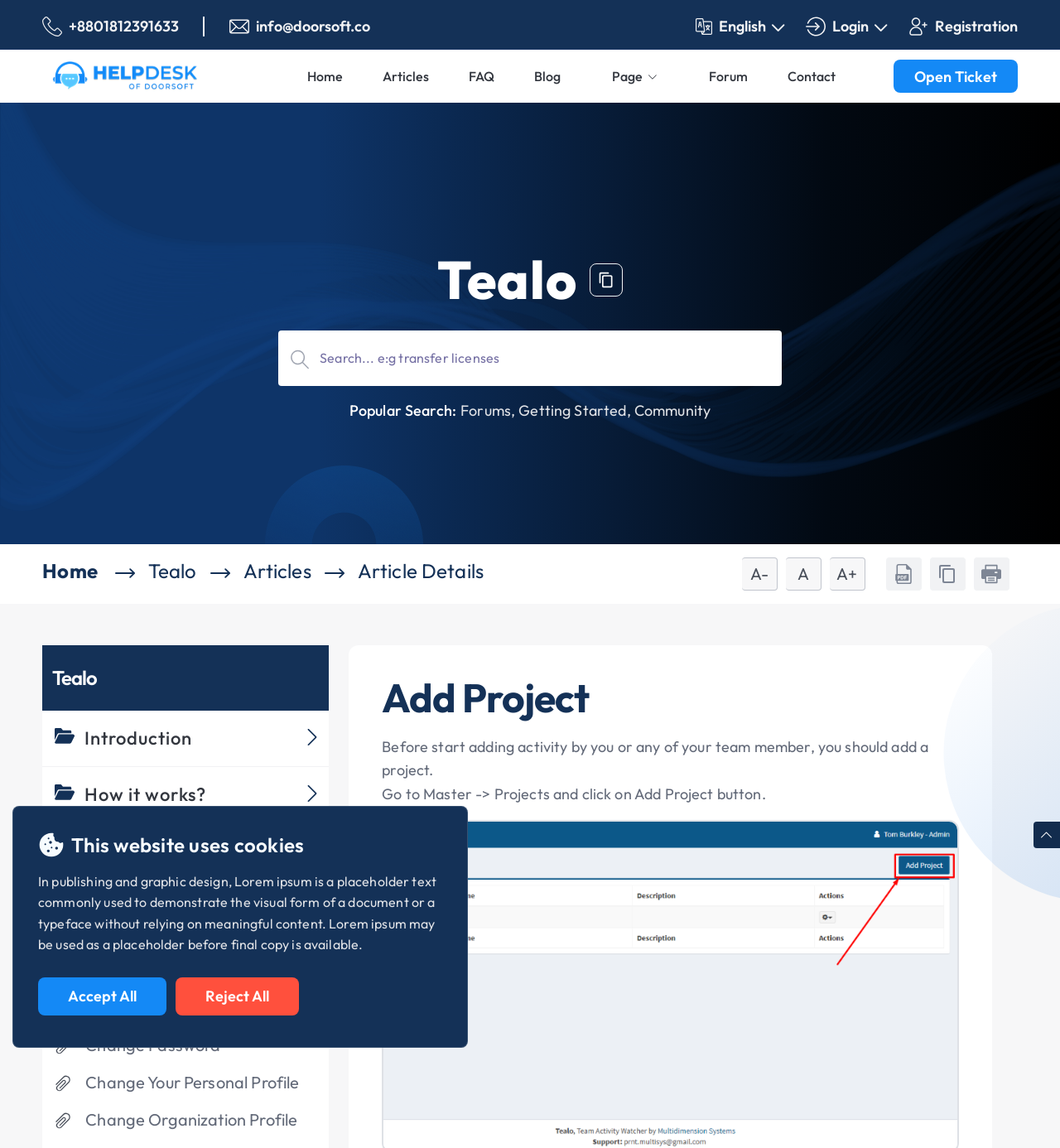With reference to the image, please provide a detailed answer to the following question: What is the purpose of the 'Open Ticket' button?

The 'Open Ticket' button is located at the top right corner of the webpage, and its purpose is to allow users to open a new ticket, likely for submitting a request or reporting an issue.